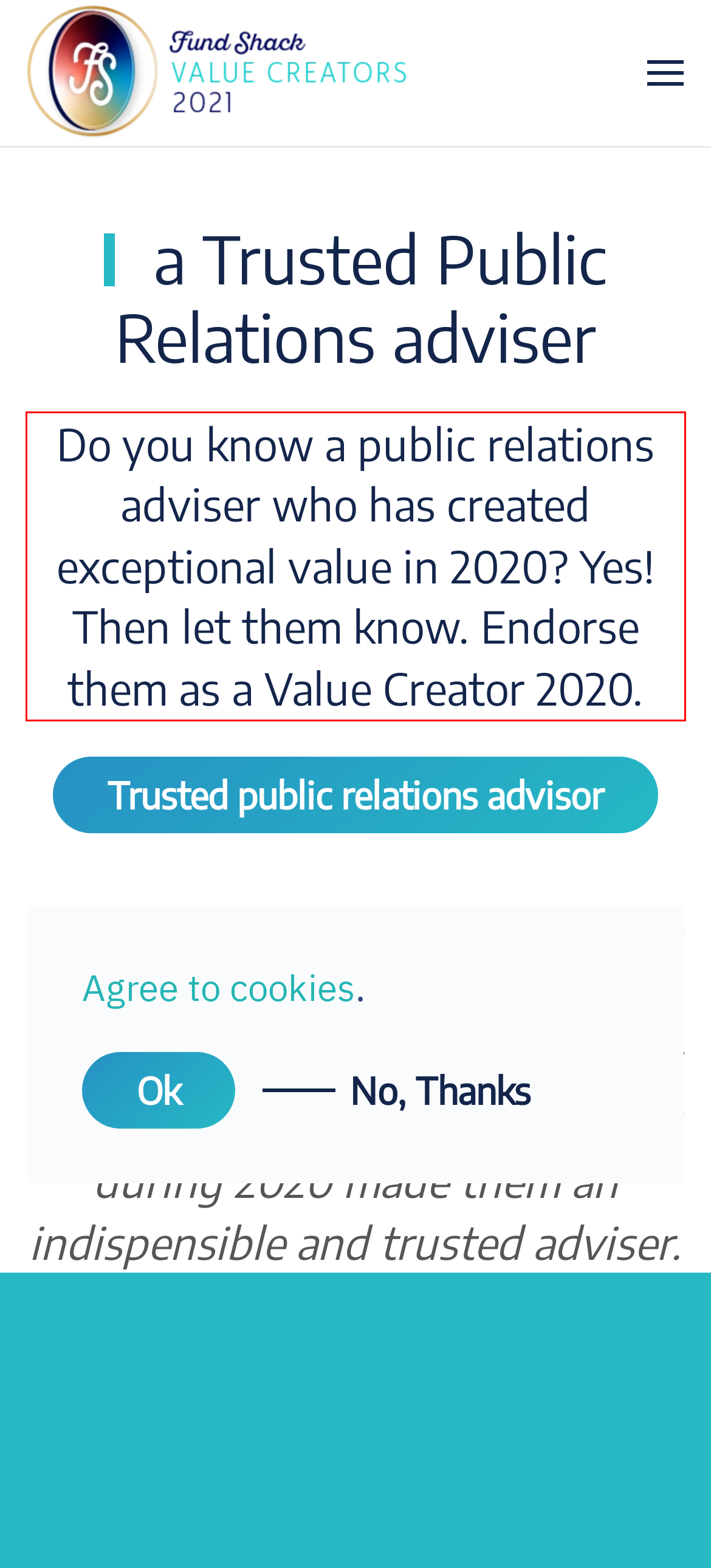Within the screenshot of the webpage, there is a red rectangle. Please recognize and generate the text content inside this red bounding box.

Do you know a public relations adviser who has created exceptional value in 2020? Yes! Then let them know. Endorse them as a Value Creator 2020.